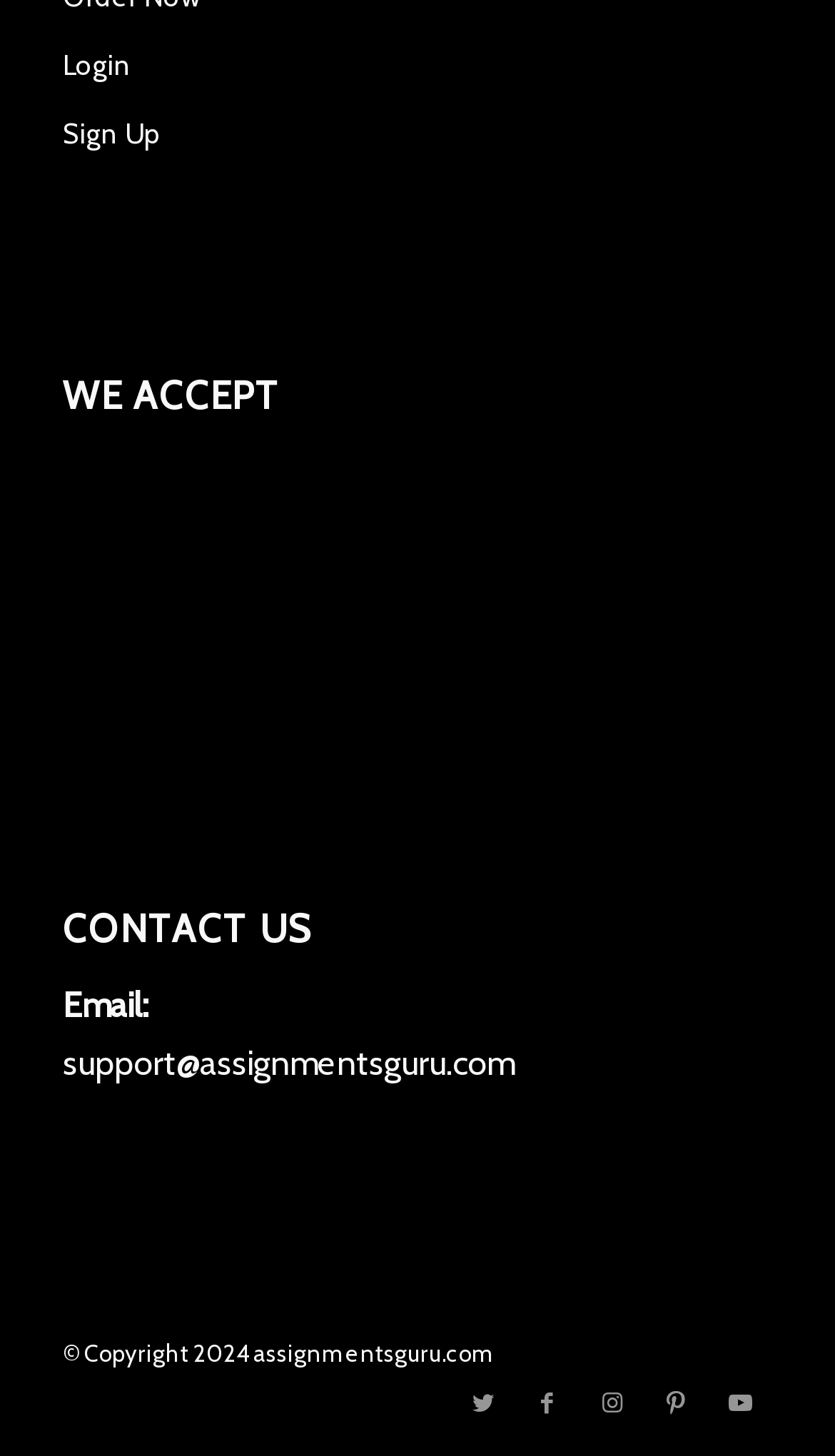Provide the bounding box coordinates for the UI element described in this sentence: "parent_node: WE ACCEPT". The coordinates should be four float values between 0 and 1, i.e., [left, top, right, bottom].

[0.075, 0.45, 0.925, 0.478]